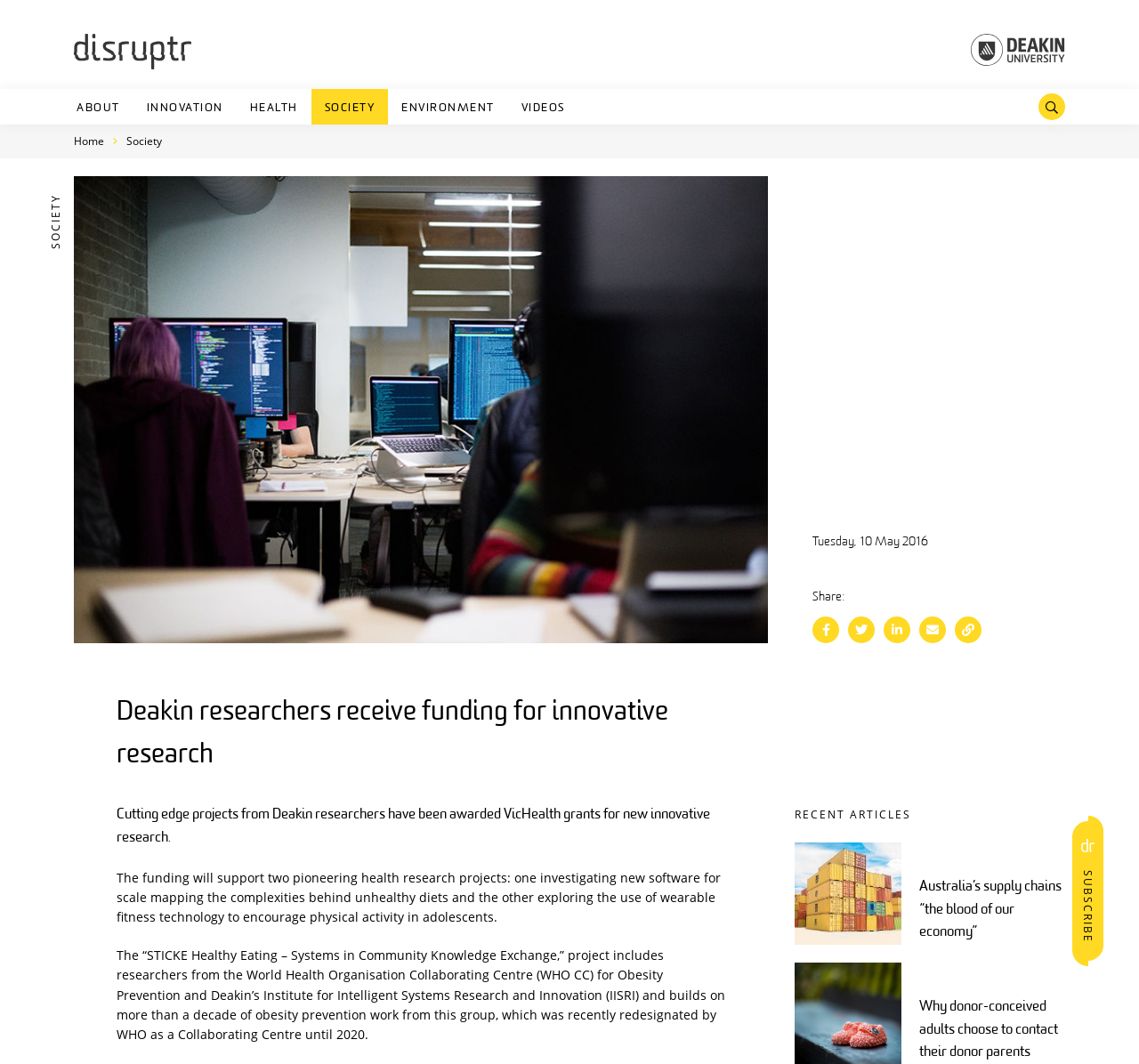Using the information shown in the image, answer the question with as much detail as possible: What is the topic of the first research project?

I read the text under the heading 'Deakin researchers receive funding for innovative research' and found that the first research project is about investigating new software for scale mapping the complexities behind unhealthy diets.